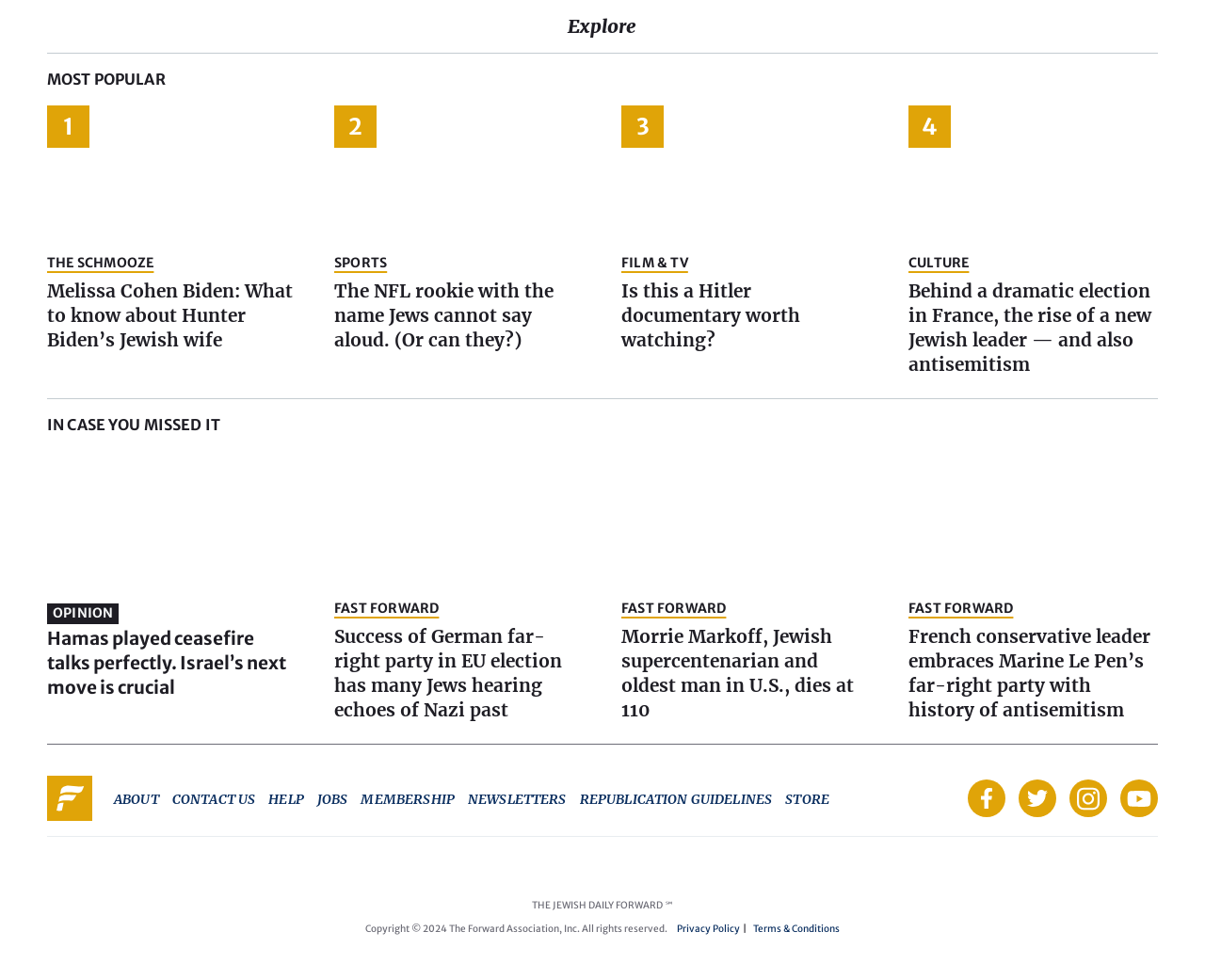Determine the bounding box for the UI element described here: "eConfigurators and Tools".

None